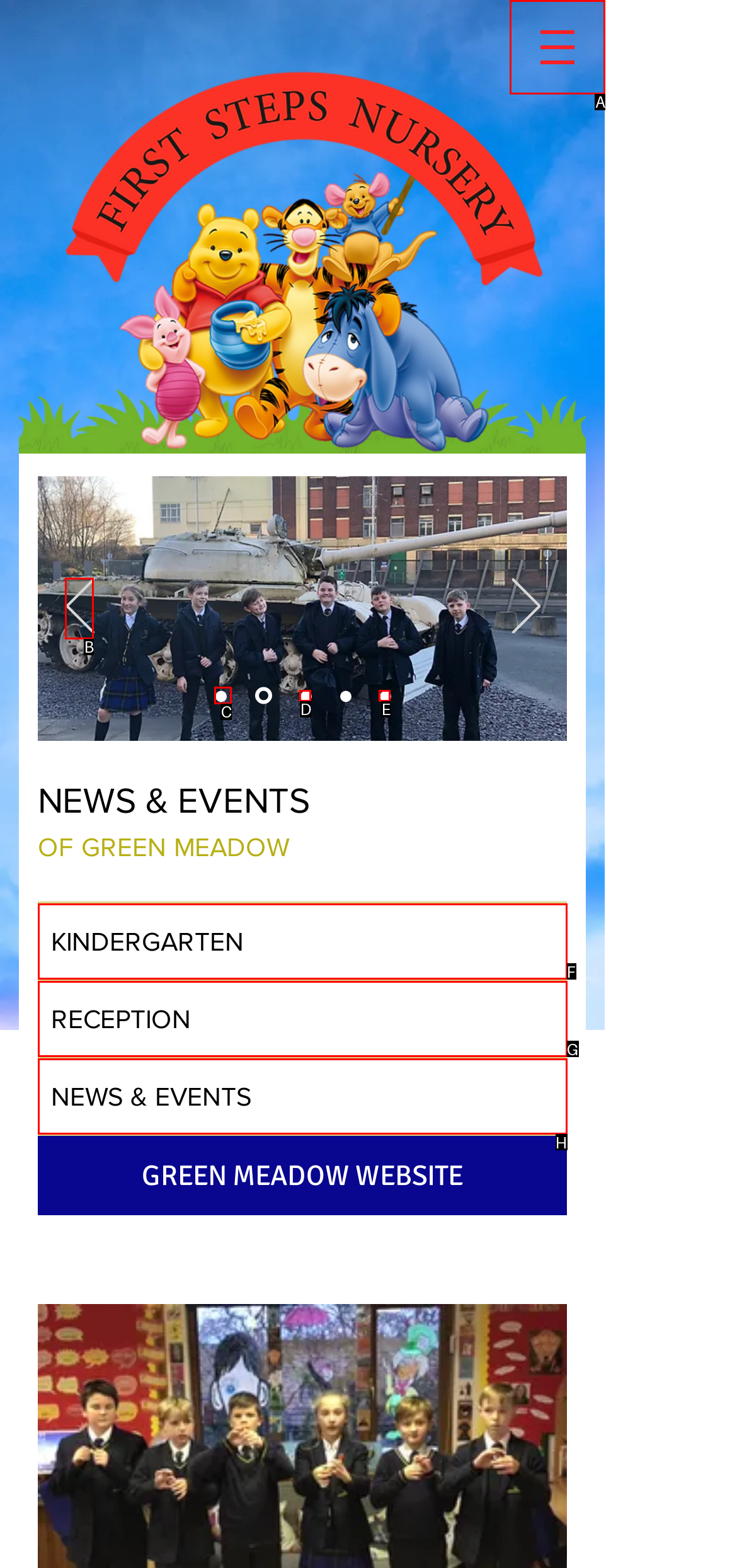Select the option I need to click to accomplish this task: Click the 'Site' menu
Provide the letter of the selected choice from the given options.

A